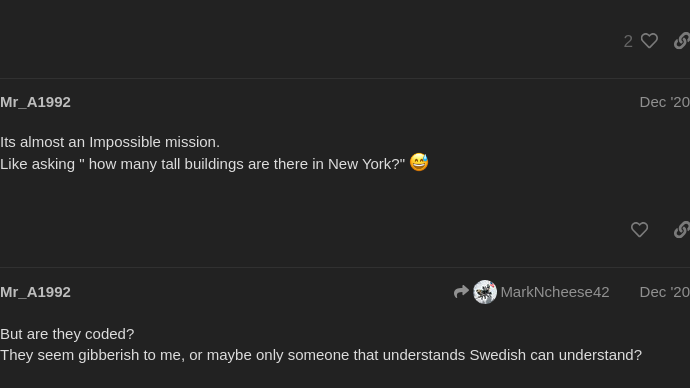Describe the important features and context of the image with as much detail as possible.

The image depicts a captivating view of a cave entrance in a rugged, natural setting. This particular entrance likely leads to an arena cave, characterized by its steep walls and dark interior, suggesting an adventurous atmosphere. The rocky structure surrounding the entrance hints at the challenges one might face when exploring this mysterious location, perfect for adventurers or those intrigued by underground settings. The scene invites curiosity, drawing viewers into the unknown and emphasizing the thrill of exploration in nature.